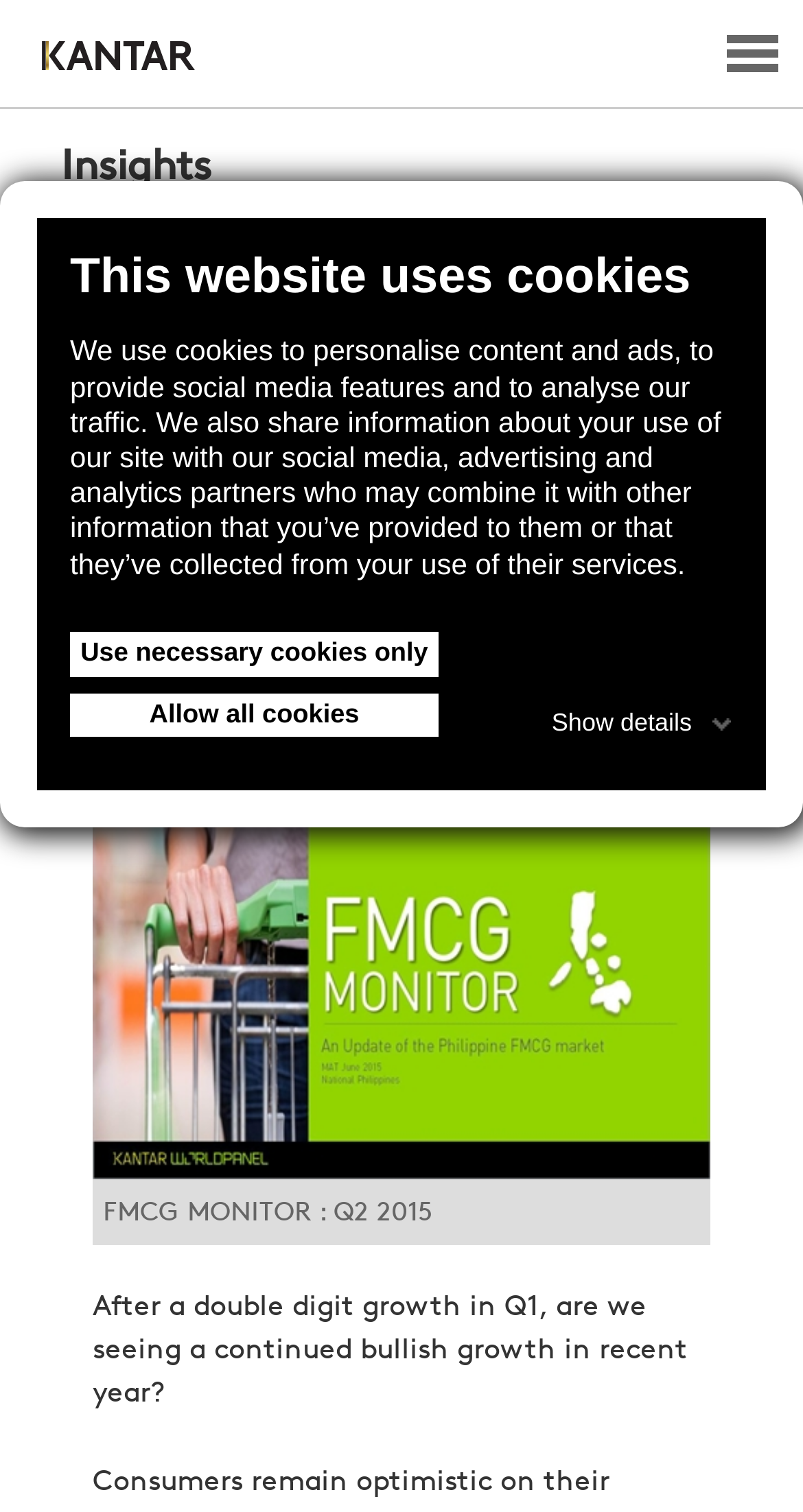Given the element description, predict the bounding box coordinates in the format (top-left x, top-left y, bottom-right x, bottom-right y). Make sure all values are between 0 and 1. Here is the element description: Latest Insights

[0.115, 0.255, 0.885, 0.274]